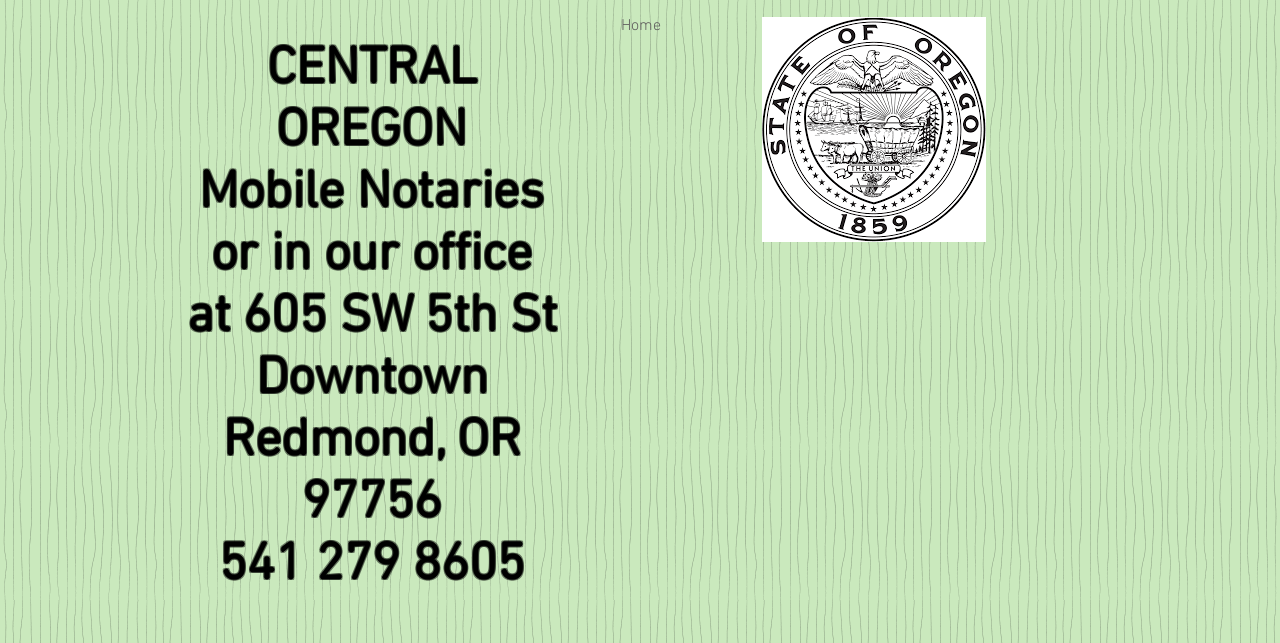Explain in detail what you observe on this webpage.

The webpage appears to be a professional service provider's website, specifically a notary public service. At the top of the page, there is a navigation menu labeled "Site" with a single link "Home". 

Below the navigation menu, there is a prominent link that takes center stage, which reads "CENTRAL OREGON Mobile Notaries or in our office at 605 SW 5th St Downtown Redmond, OR 97756 541 279 8605". This link is divided into three parts: the main text, the address "at 605 SW 5th St", and the phone number "541 279 8605" which is placed at the bottom. 

To the right of this link, there is an image of a notary stamp, labeled "notary.png". This image is positioned slightly above the middle of the page.

The webpage's title, "Redmond/Bend Notary Public", is likely displayed at the top of the page, although its exact position is not specified. The meta description mentions that the service is a certified signing agent and mobile notary with 24/7 service, which suggests that the webpage may provide more information about the service's details and benefits.